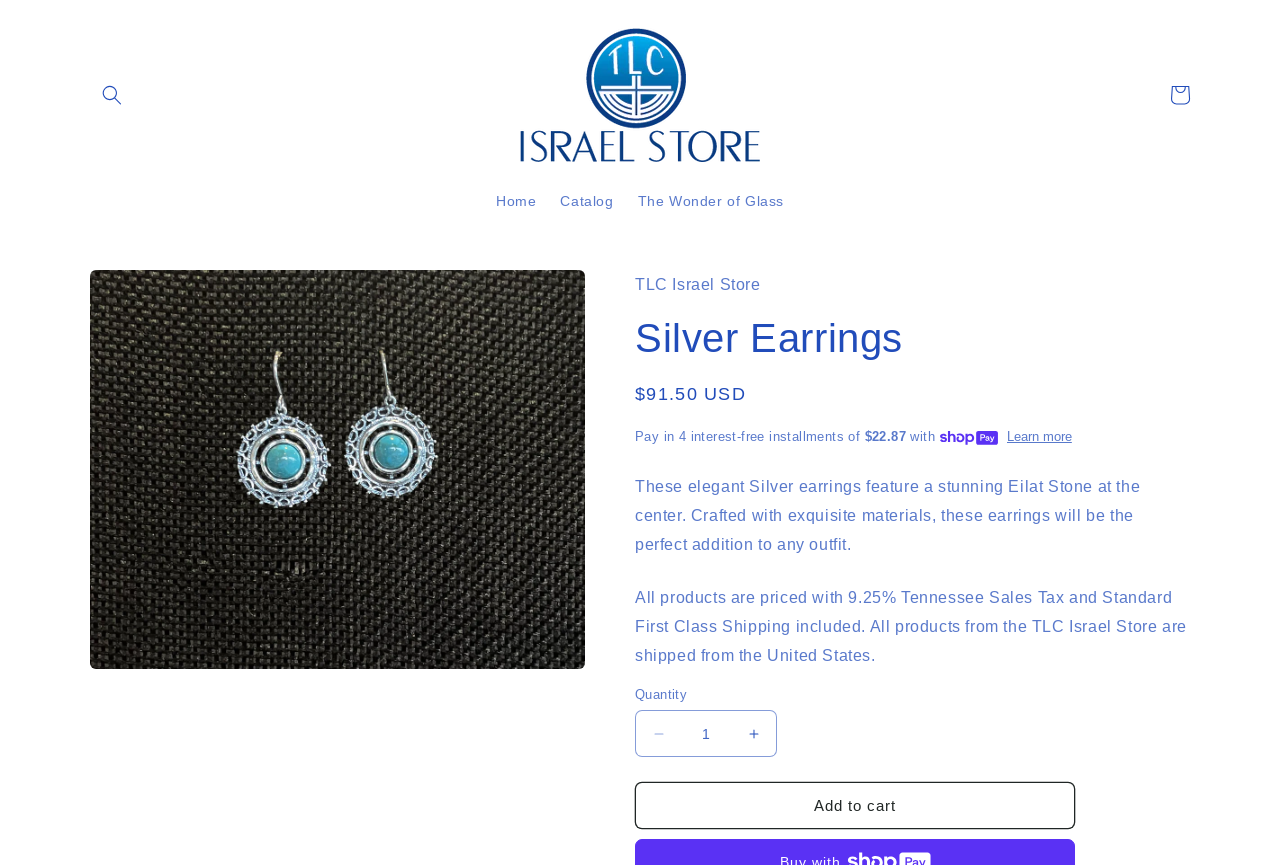Please determine the bounding box coordinates of the section I need to click to accomplish this instruction: "View cart".

[0.905, 0.084, 0.939, 0.135]